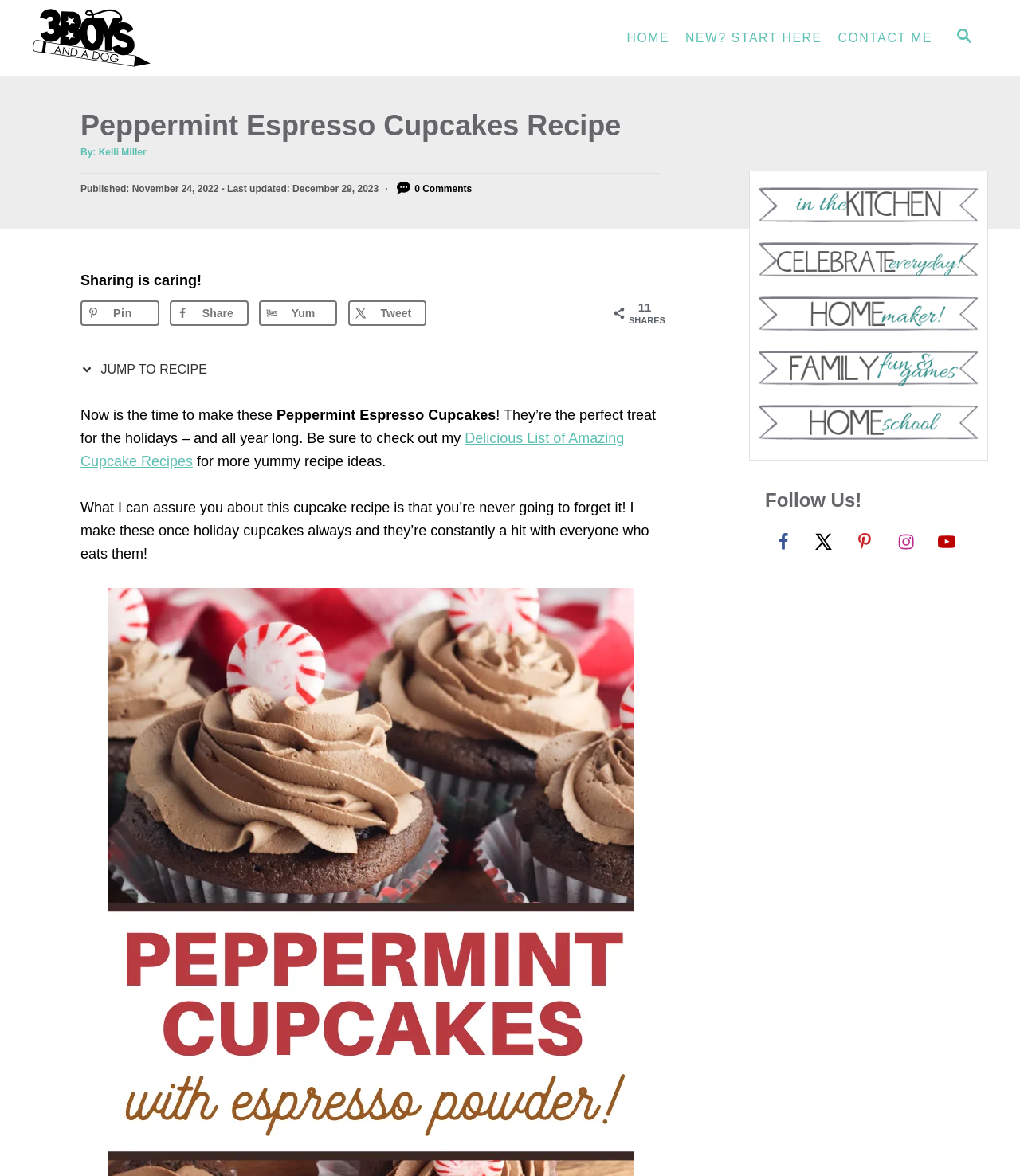Illustrate the webpage with a detailed description.

This webpage is about a recipe for Peppermint Espresso Cupcakes. At the top, there is a search button and a logo of "3 Boys and a Dog" on the left, with a navigation menu on the right featuring links to "HOME", "NEW? START HERE", and "CONTACT ME". Below this, there is a header section with the title "Peppermint Espresso Cupcakes Recipe" and information about the author, Kelli Miller, and the publication date.

On the left side of the page, there is a section with social media sharing buttons, including Pinterest, Facebook, Yummly, and Twitter, along with a "Save to Pinterest" button and a "Save on Grow.me" button. Below this, there is a link to "JUMP TO RECIPE" and a brief introduction to the recipe, followed by a paragraph of text describing the cupcake recipe.

On the right side of the page, there are several links to other categories, including "Easy Recipes for Busy Moms", "Celebrate Everyday", "Homemaker Tips", "Family Fun", and "Homeschooling Resources", each with an accompanying image. Further down, there is a section titled "Follow Us!" with links to follow the website on various social media platforms, including Facebook, X, Pinterest, Instagram, and YouTube.

Throughout the page, there are several images, including a logo, social media icons, and category images. The overall layout is organized, with clear headings and concise text.